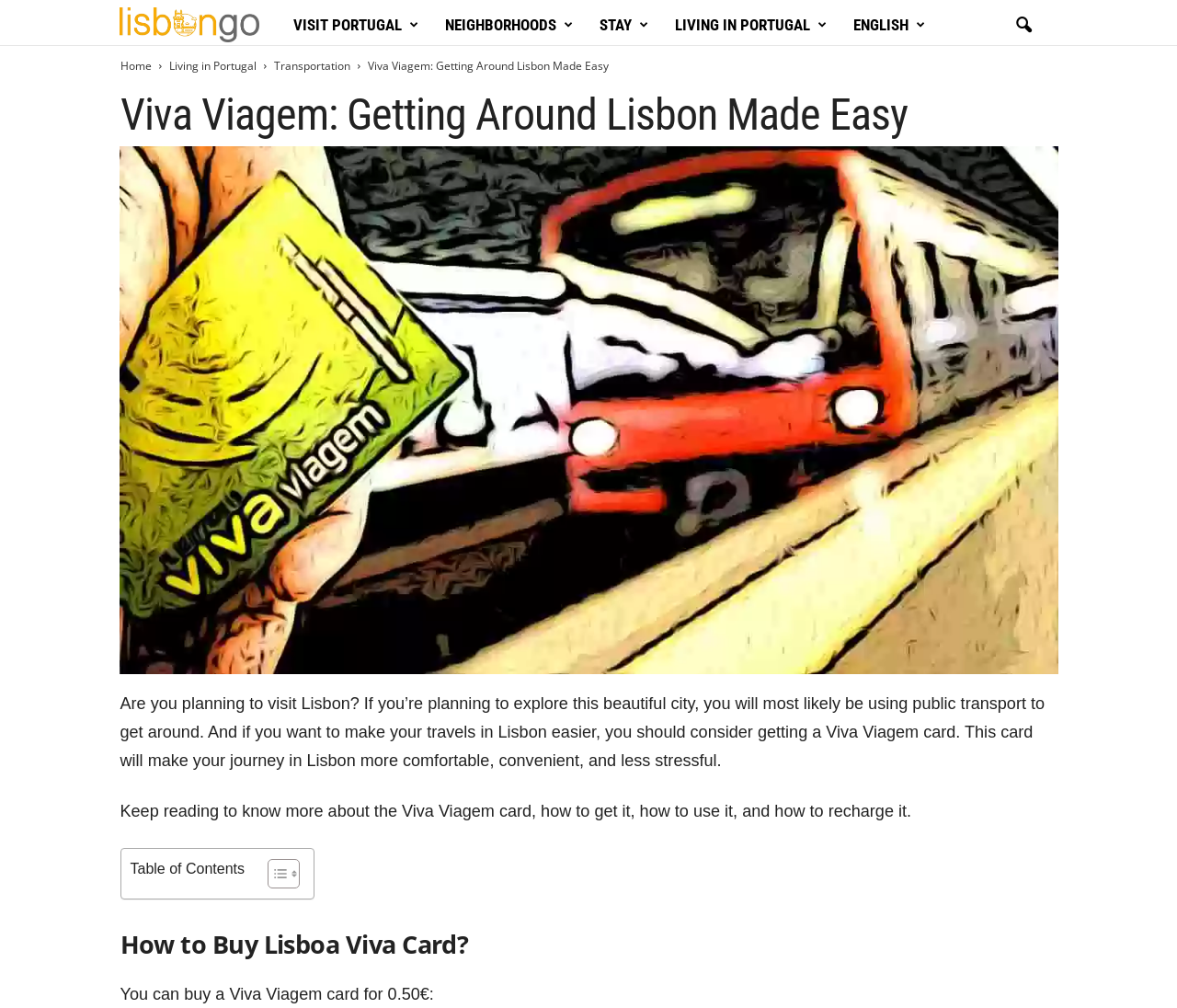Extract the bounding box coordinates for the HTML element that matches this description: "Living in Portugal". The coordinates should be four float numbers between 0 and 1, i.e., [left, top, right, bottom].

[0.143, 0.057, 0.218, 0.073]